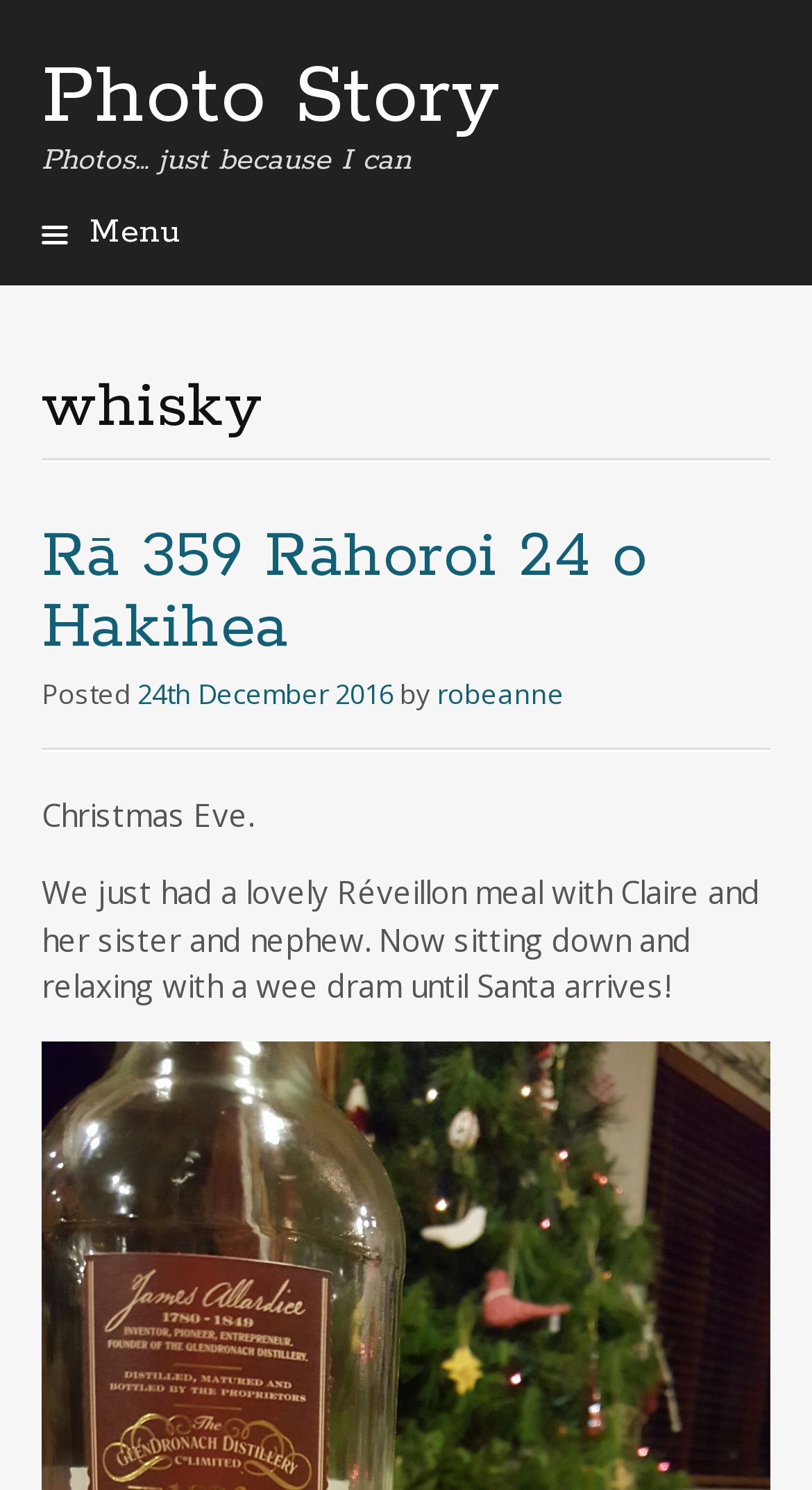What is the author of the article doing on Christmas Eve?
Provide a short answer using one word or a brief phrase based on the image.

relaxing with a wee dram